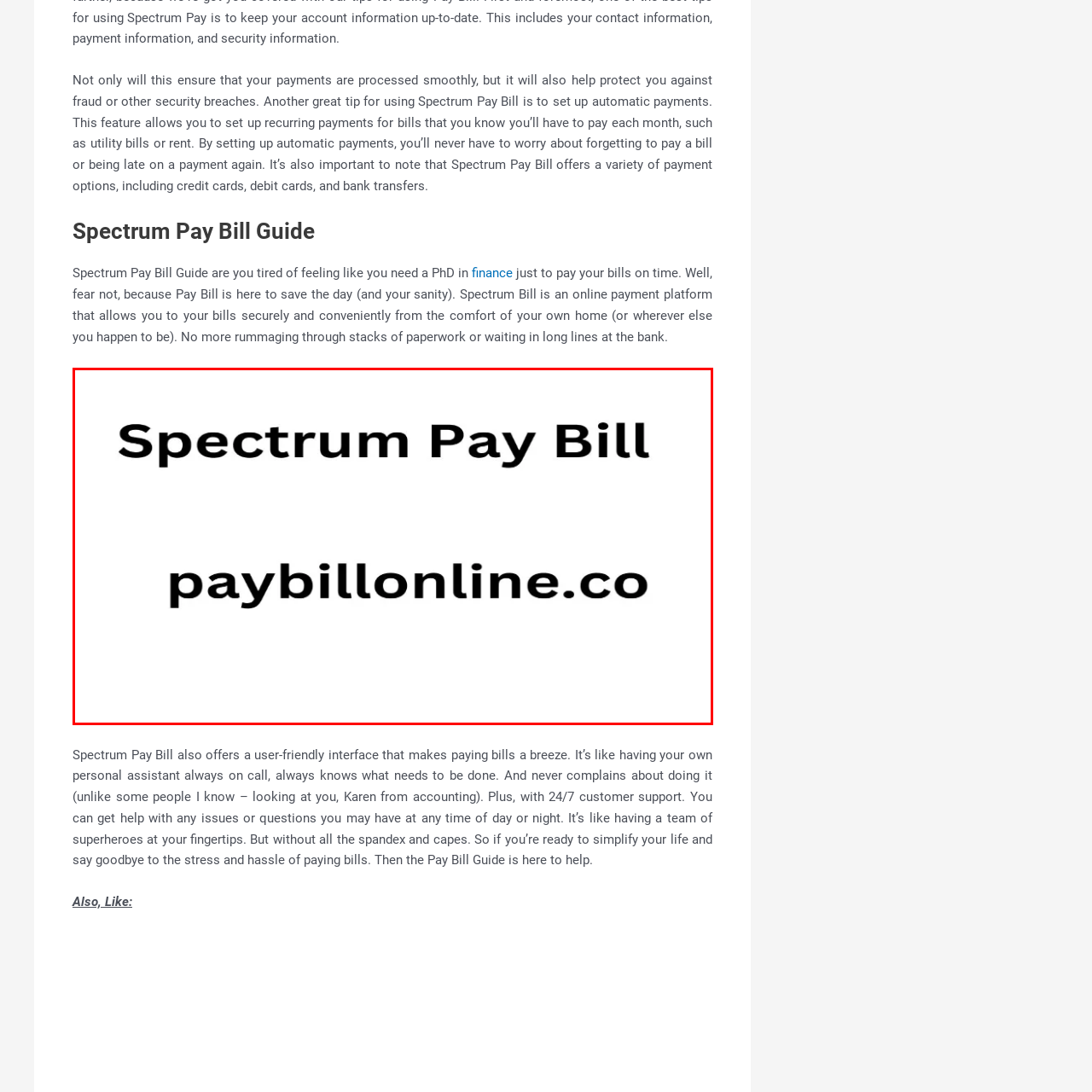Please scrutinize the image encapsulated by the red bounding box and provide an elaborate answer to the next question based on the details in the image: What is the primary purpose of the Spectrum Pay Bill service?

The image conveys the message of a user-friendly billing solution, emphasizing the service's online platform designed to simplify bill-paying for users, making it clear that the primary purpose of the service is to facilitate easy bill payments.